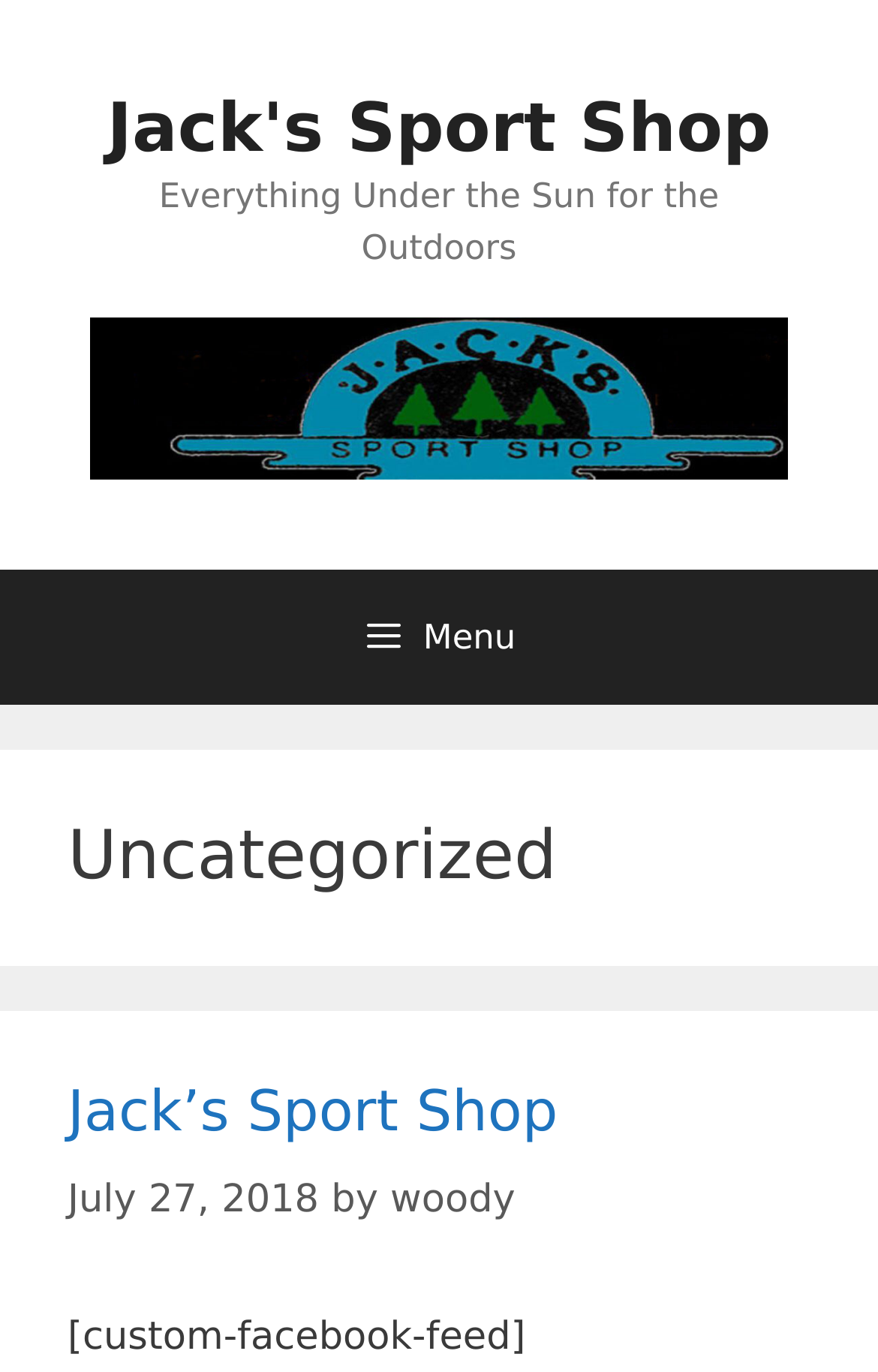Please respond to the question with a concise word or phrase:
What is the tagline of the sport shop?

Everything Under the Sun for the Outdoors